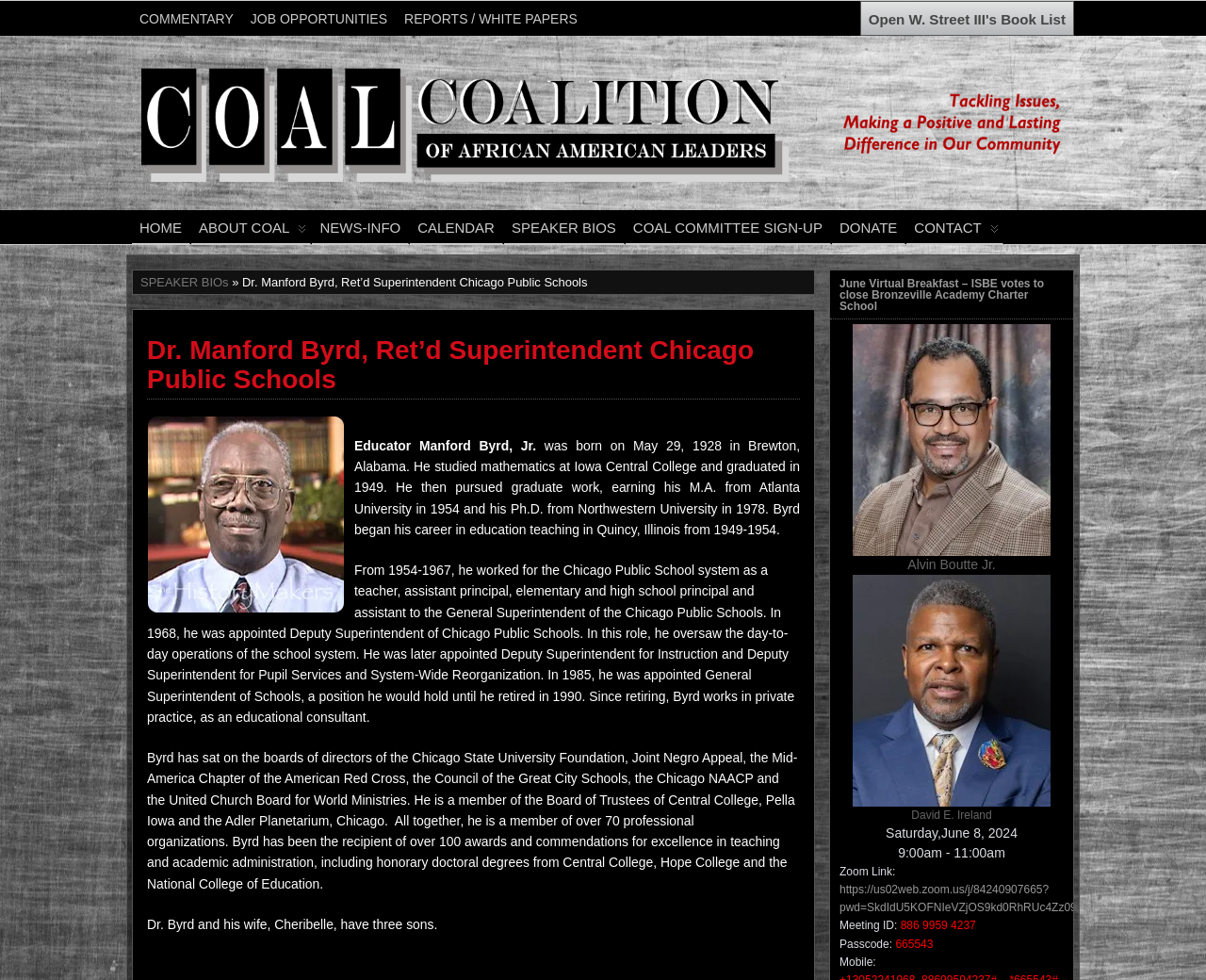Extract the main title from the webpage and generate its text.

Dr. Manford Byrd, Ret’d Superintendent Chicago Public Schools